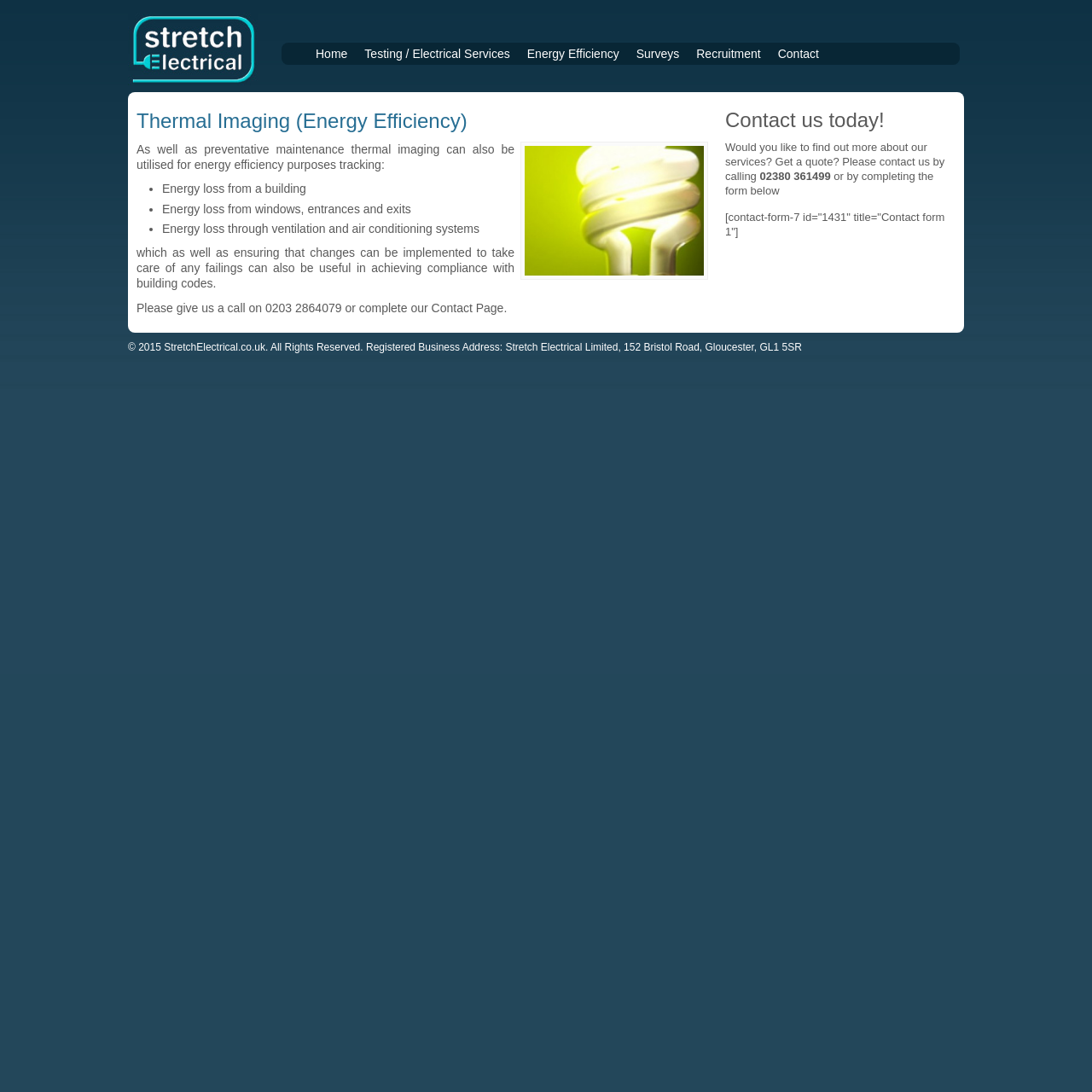Give a detailed explanation of the elements present on the webpage.

The webpage is about Thermal Imaging for Energy Efficiency provided by Stretch Electrical Limited. At the top left, there is a logo of Stretch Electrical Limited, accompanied by a link to the company's homepage. To the right, there are navigation links to different sections of the website, including Home, Testing/Electrical Services, Energy Efficiency, Surveys, Recruitment, and Contact.

Below the navigation links, there is a heading that reads "Thermal Imaging (Energy Efficiency)" with an image to the right. The image is likely a thermal imaging-related graphic. 

The main content of the webpage starts with a paragraph explaining the use of thermal imaging for energy efficiency purposes, tracking energy loss from buildings, windows, entrances, and exits, as well as ventilation and air conditioning systems. This is followed by a list of bullet points detailing the specific areas where energy loss can be tracked.

The webpage then provides a call to action, encouraging visitors to contact Stretch Electrical Limited to learn more about their services and to get a quote. The contact information, including phone numbers and a contact form, is provided below.

At the bottom of the webpage, there is a copyright notice with the company's registered business address.